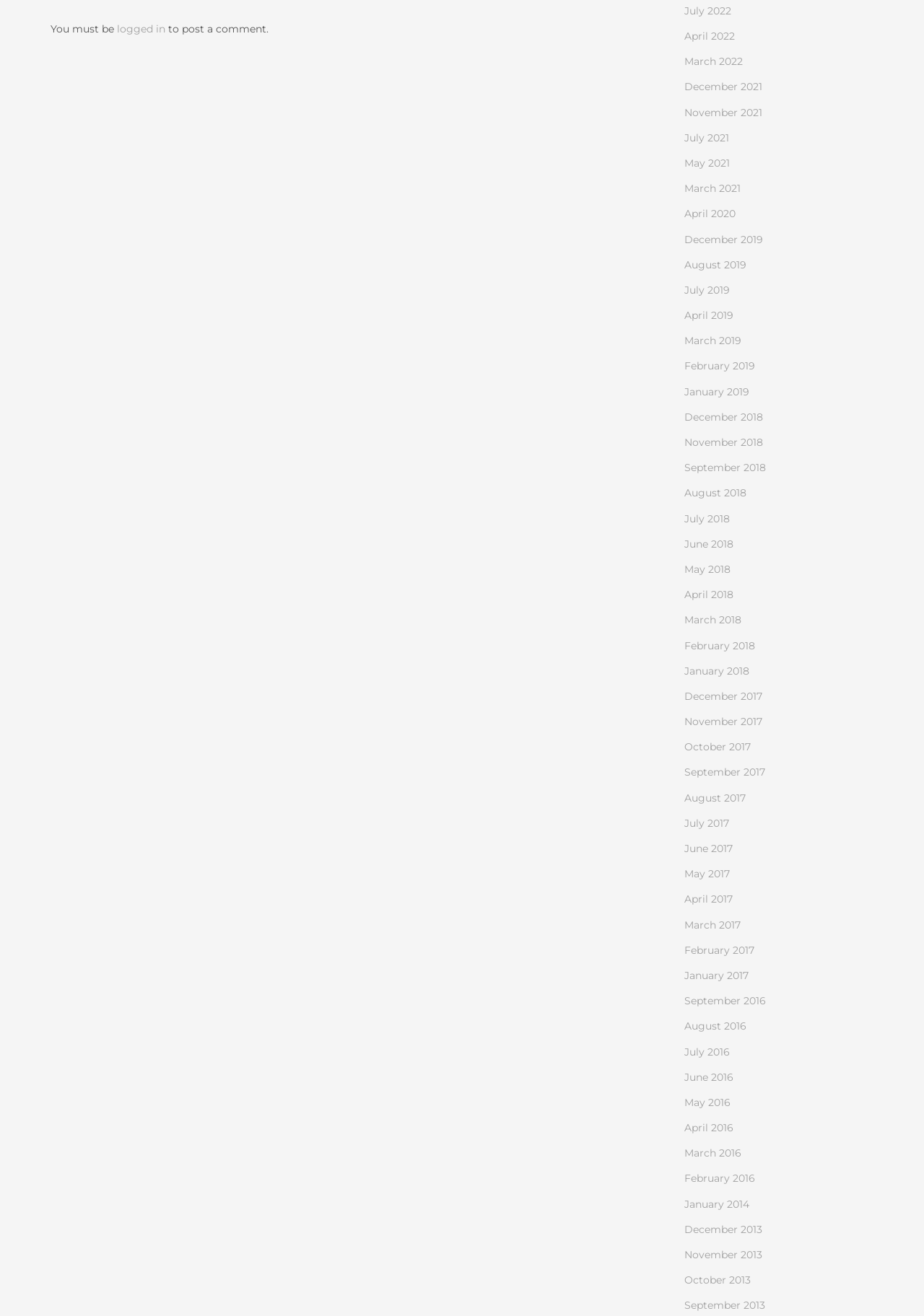What is the earliest year listed on the webpage?
Respond to the question with a well-detailed and thorough answer.

The webpage has a list of links with month and year information, and the earliest year listed is 2013, with months from October to December.